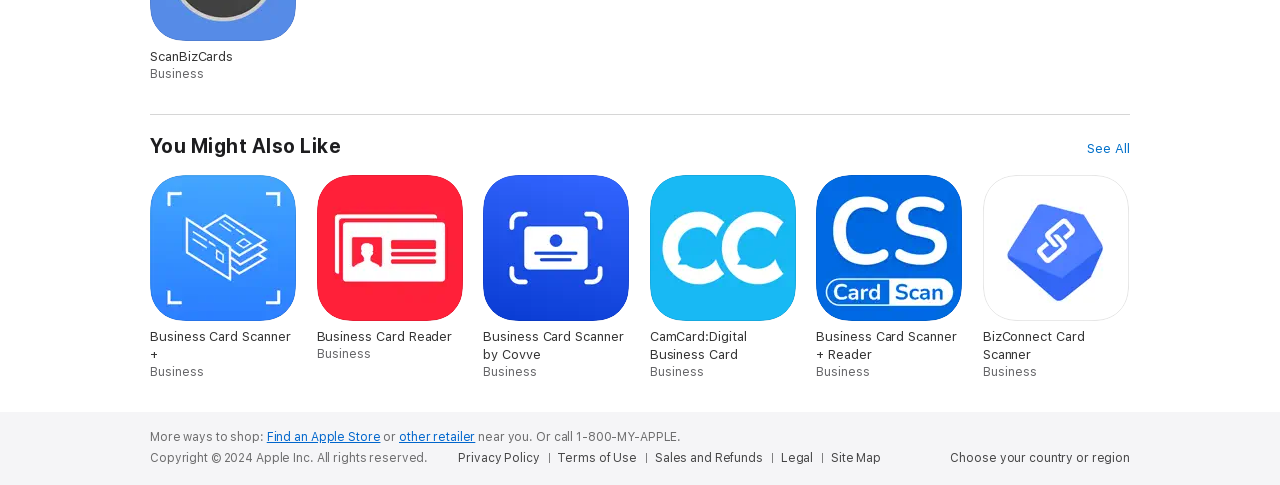Determine the bounding box coordinates of the UI element described by: "Business Card Reader Business".

[0.247, 0.361, 0.362, 0.746]